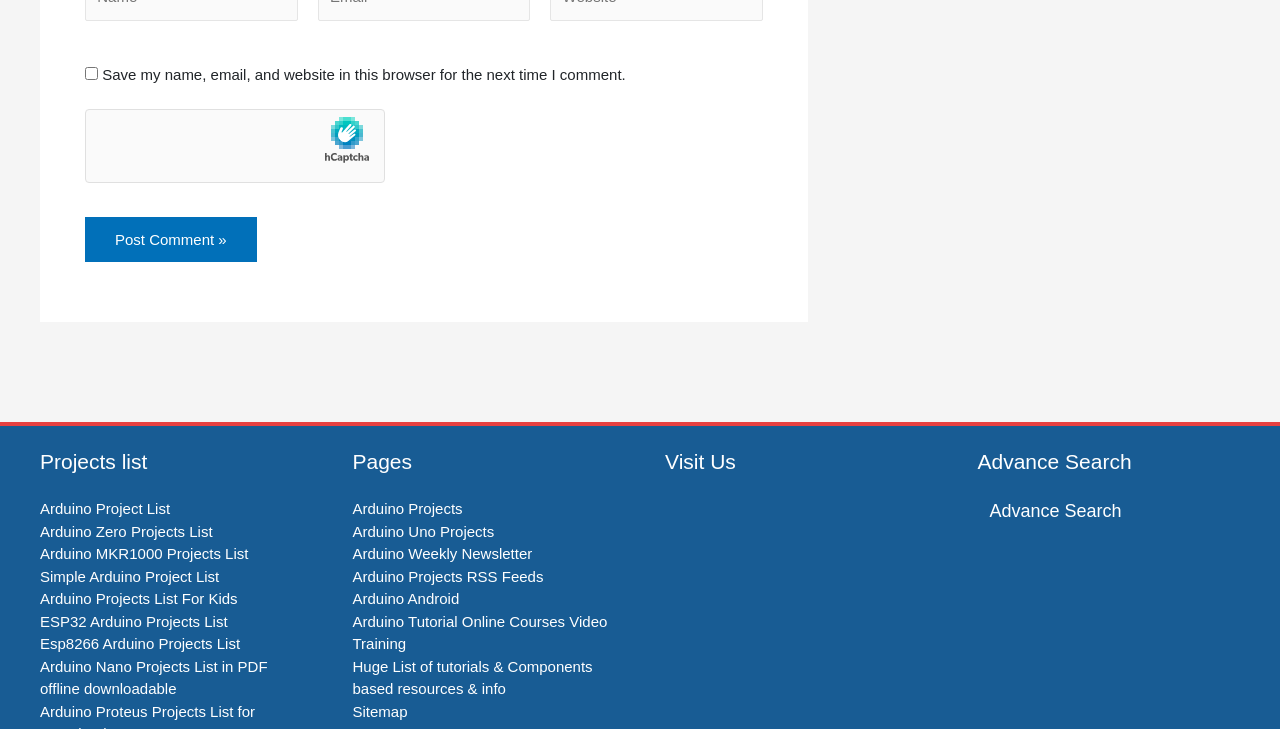Provide the bounding box coordinates in the format (top-left x, top-left y, bottom-right x, bottom-right y). All values are floating point numbers between 0 and 1. Determine the bounding box coordinate of the UI element described as: Arduino Projects List For Kids

[0.031, 0.809, 0.186, 0.833]